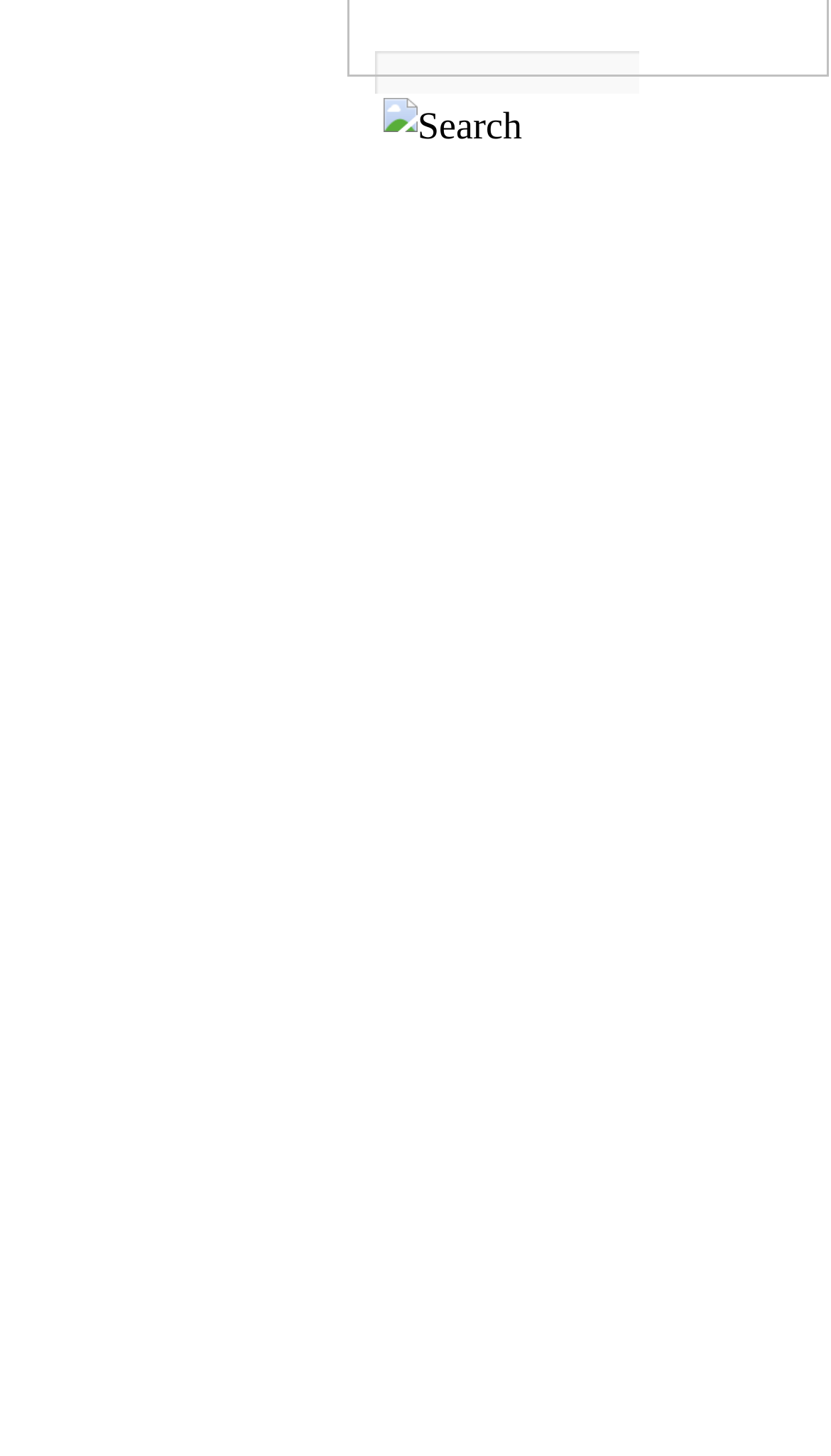Locate the UI element described as follows: "name="s"". Return the bounding box coordinates as four float numbers between 0 and 1 in the order [left, top, right, bottom].

[0.451, 0.035, 0.769, 0.064]